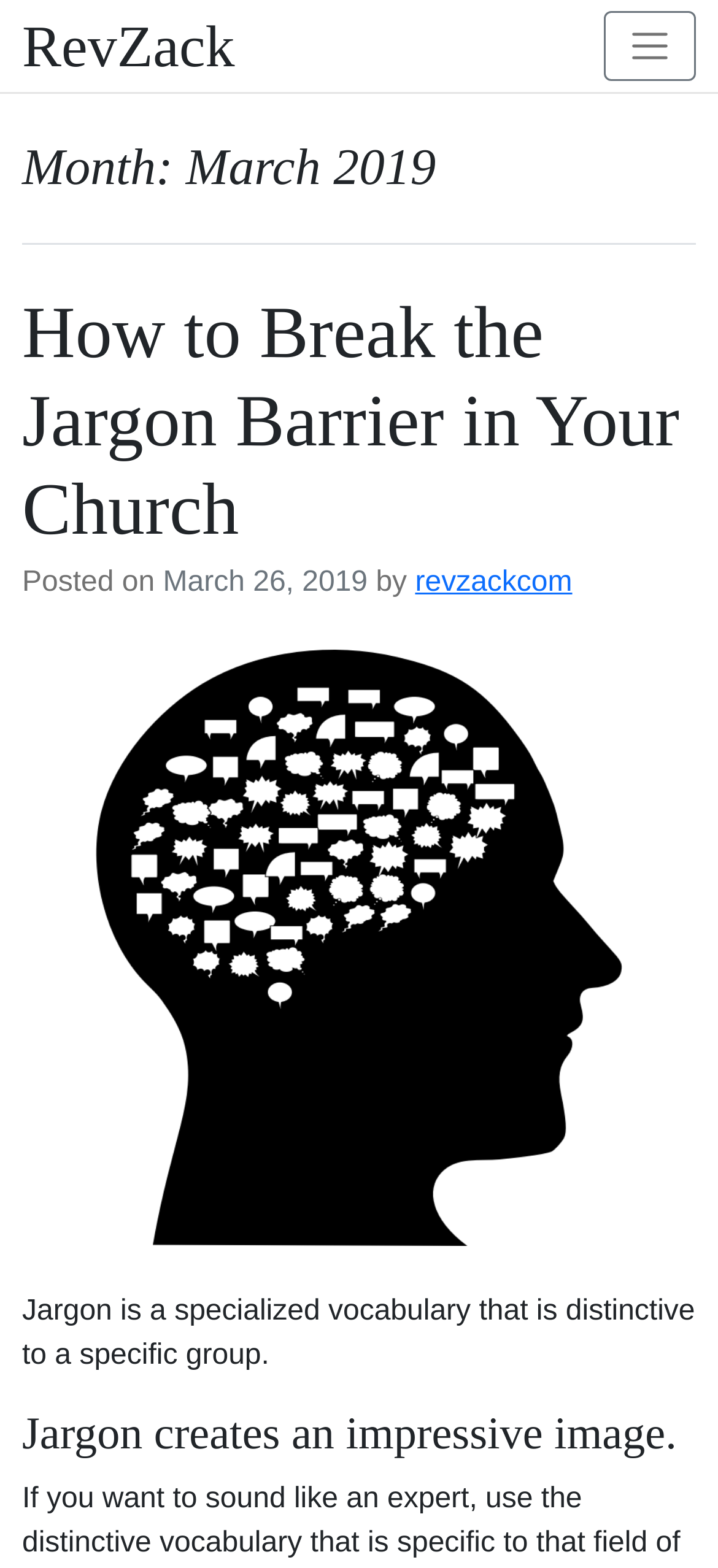Give a comprehensive overview of the webpage, including key elements.

The webpage appears to be a blog post or article page. At the top left, there is a link to "RevZack", which is likely the website's logo or homepage link. Next to it, on the top right, is a button labeled "Toggle navigation" that controls the primary menu.

Below the top navigation, there is a header section that spans the entire width of the page. It contains a heading that reads "Month: March 2019", indicating that the content is related to March 2019.

Underneath the header, there is a section that contains the title of the article, "How to Break the Jargon Barrier in Your Church", which is also a link. The article's metadata is displayed below the title, including the posting date, "March 26, 2019", and the author, "revzackcom".

The main content of the article starts below the metadata, with a paragraph of text that discusses the concept of jargon. The text explains that jargon is a specialized vocabulary distinctive to a specific group.

Further down, there is a heading that reads "Jargon creates an impressive image", which likely introduces a new section or idea in the article.